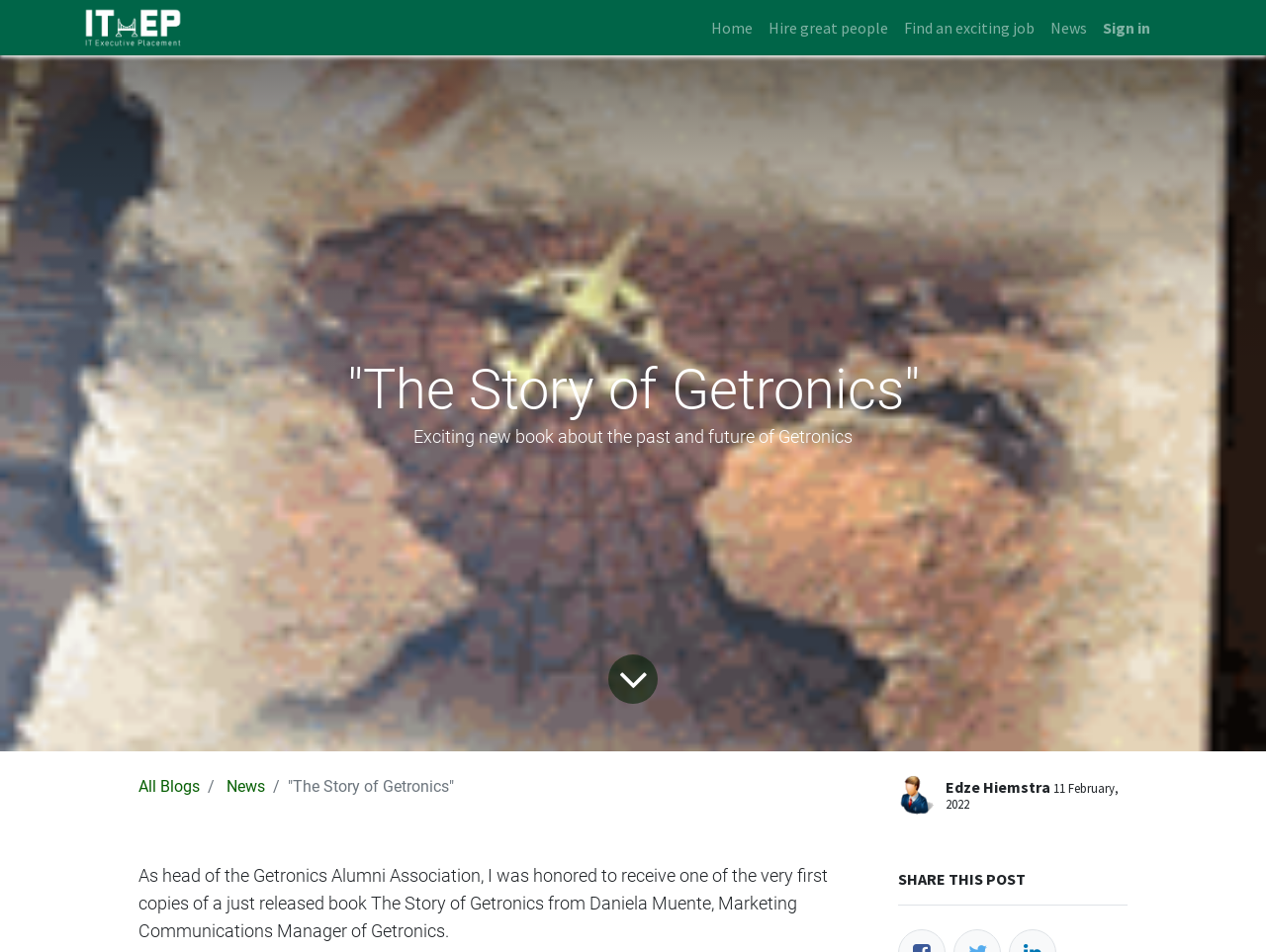Determine the bounding box coordinates of the section I need to click to execute the following instruction: "Go to Home page". Provide the coordinates as four float numbers between 0 and 1, i.e., [left, top, right, bottom].

[0.555, 0.008, 0.601, 0.05]